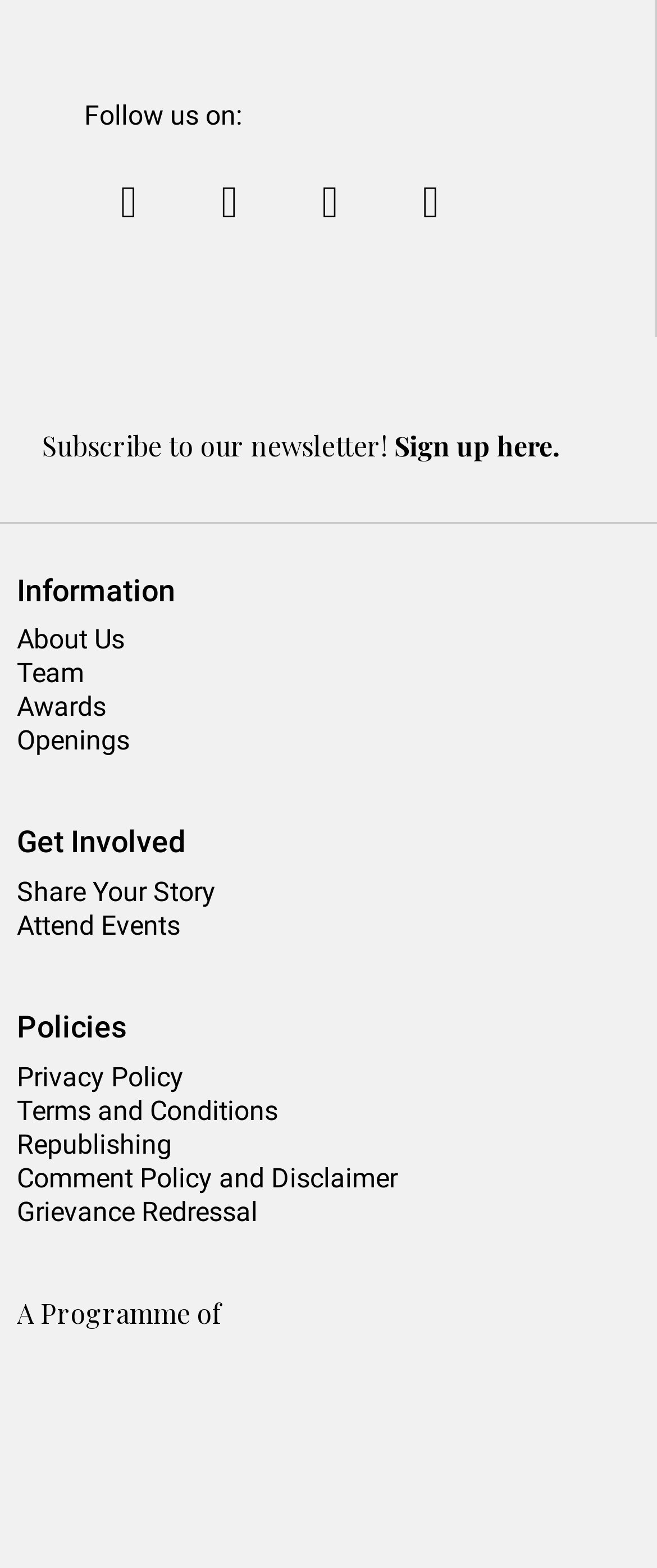What social media platforms can you follow Citizen Matters on?
Can you provide a detailed and comprehensive answer to the question?

The webpage has a section that says 'Follow us on:' and lists four social media platforms: Instagram, Facebook, Linkedin, and Youtube, with corresponding links to their pages.